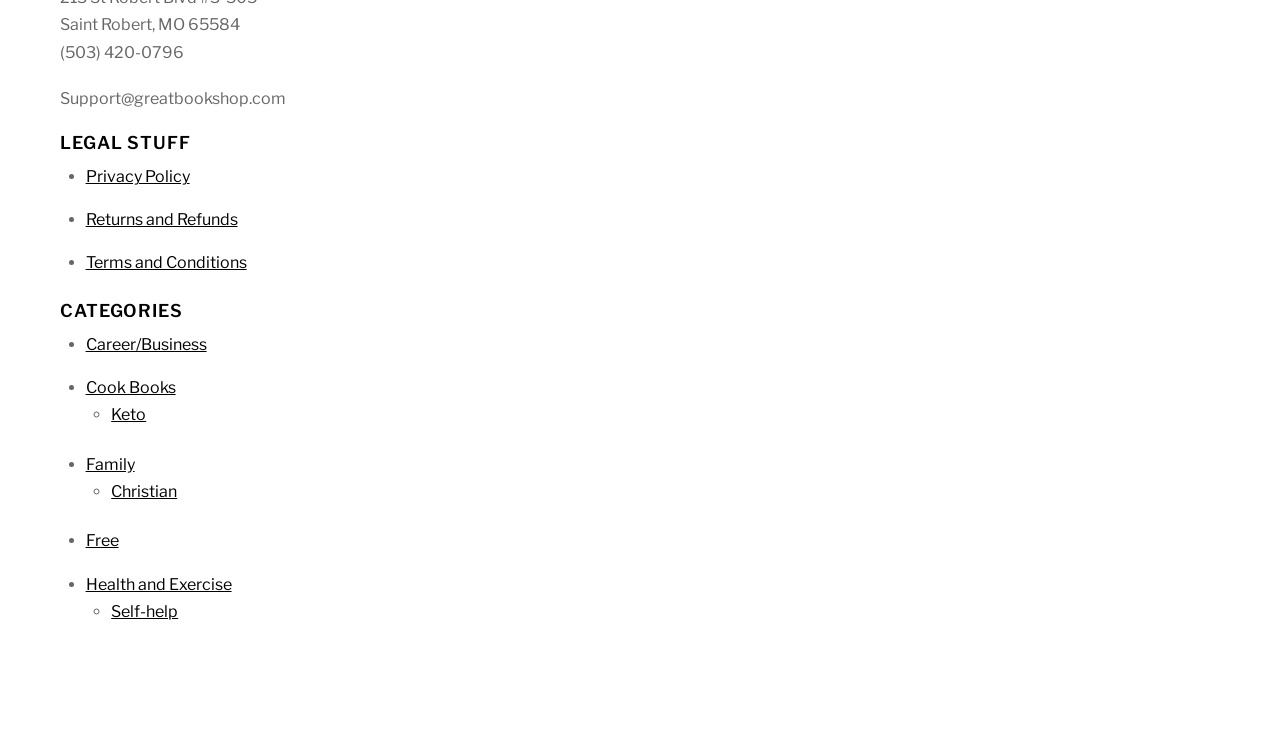Refer to the image and offer a detailed explanation in response to the question: What is the link for Returns and Refunds?

The link for Returns and Refunds can be found under the 'LEGAL STUFF' heading, where it is listed as a bullet point with a link text of 'Returns and Refunds'.